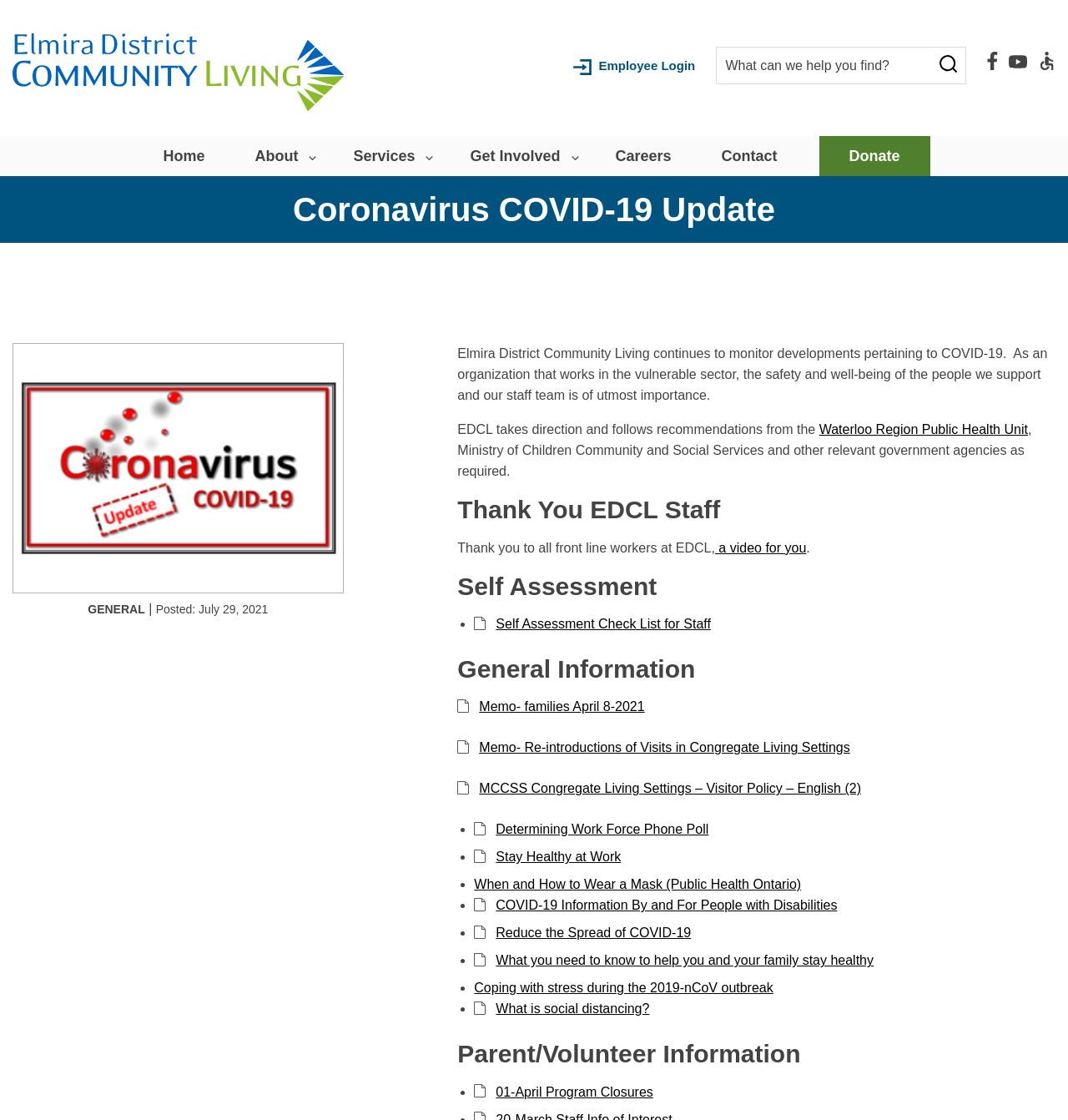Please specify the bounding box coordinates of the element that should be clicked to execute the given instruction: 'Login as an employee'. Ensure the coordinates are four float numbers between 0 and 1, expressed as [left, top, right, bottom].

[0.537, 0.05, 0.651, 0.067]